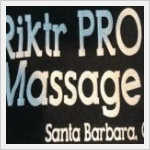Describe the scene depicted in the image with great detail.

The image features a stylized text branding that reads "Riktr PRO Massage" prominently displayed, with a location reference to "Santa Barbara, CA." The design emphasizes professionalism and expertise in massage therapy, appealing to potential clients seeking quality services. The bold fonts and clean lines suggest a modern aesthetic, likely aimed at university students and local residents, particularly from institutions such as UCSB, SBCC, and Westmont College, as indicated elsewhere on the website. This branding reinforces the connection to health and wellness, inviting individuals to consider the therapeutic benefits provided by the massage services offered in Santa Barbara.